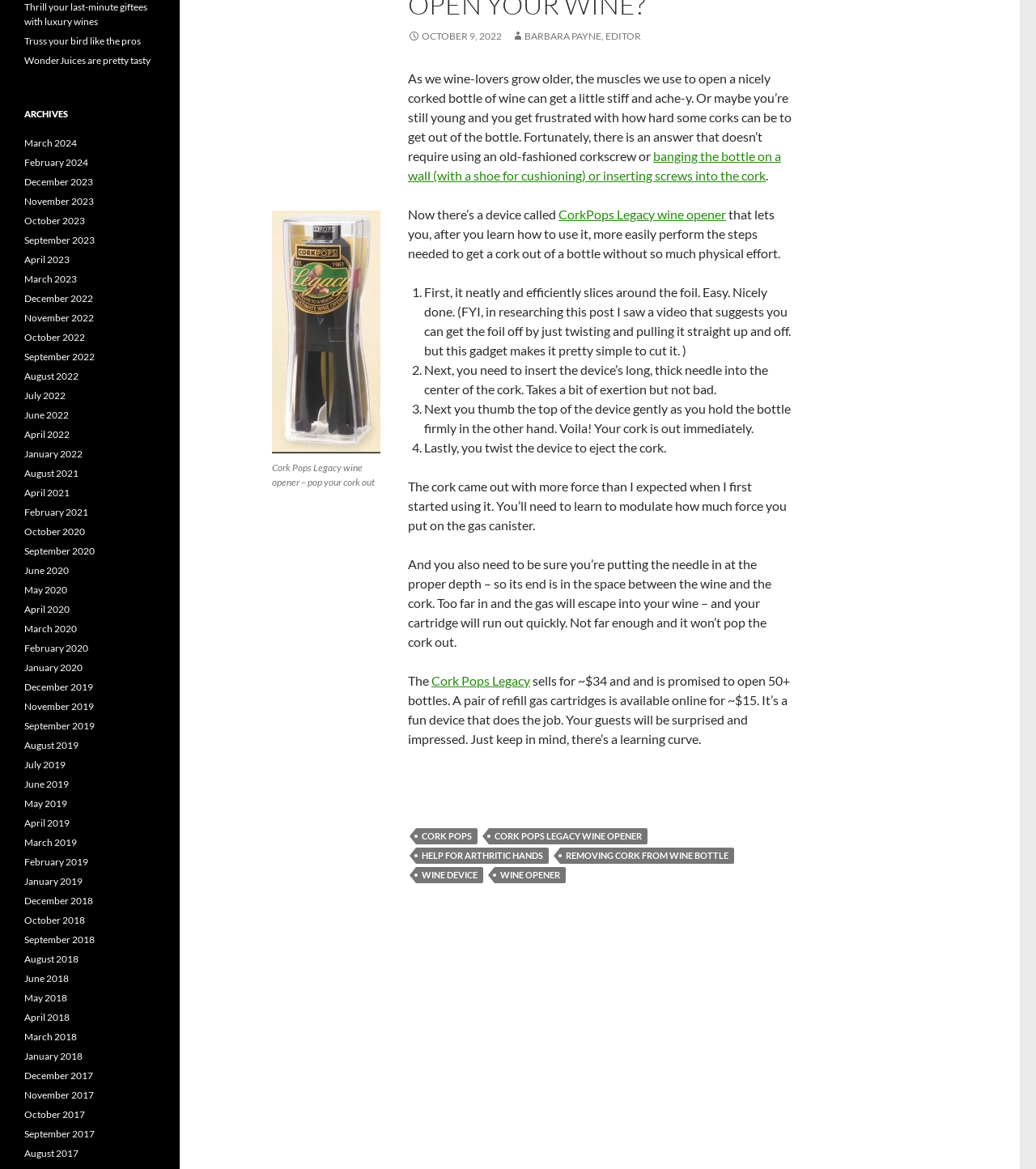Locate the UI element described as follows: "CorkPops Legacy wine opener". Return the bounding box coordinates as four float numbers between 0 and 1 in the order [left, top, right, bottom].

[0.539, 0.177, 0.701, 0.19]